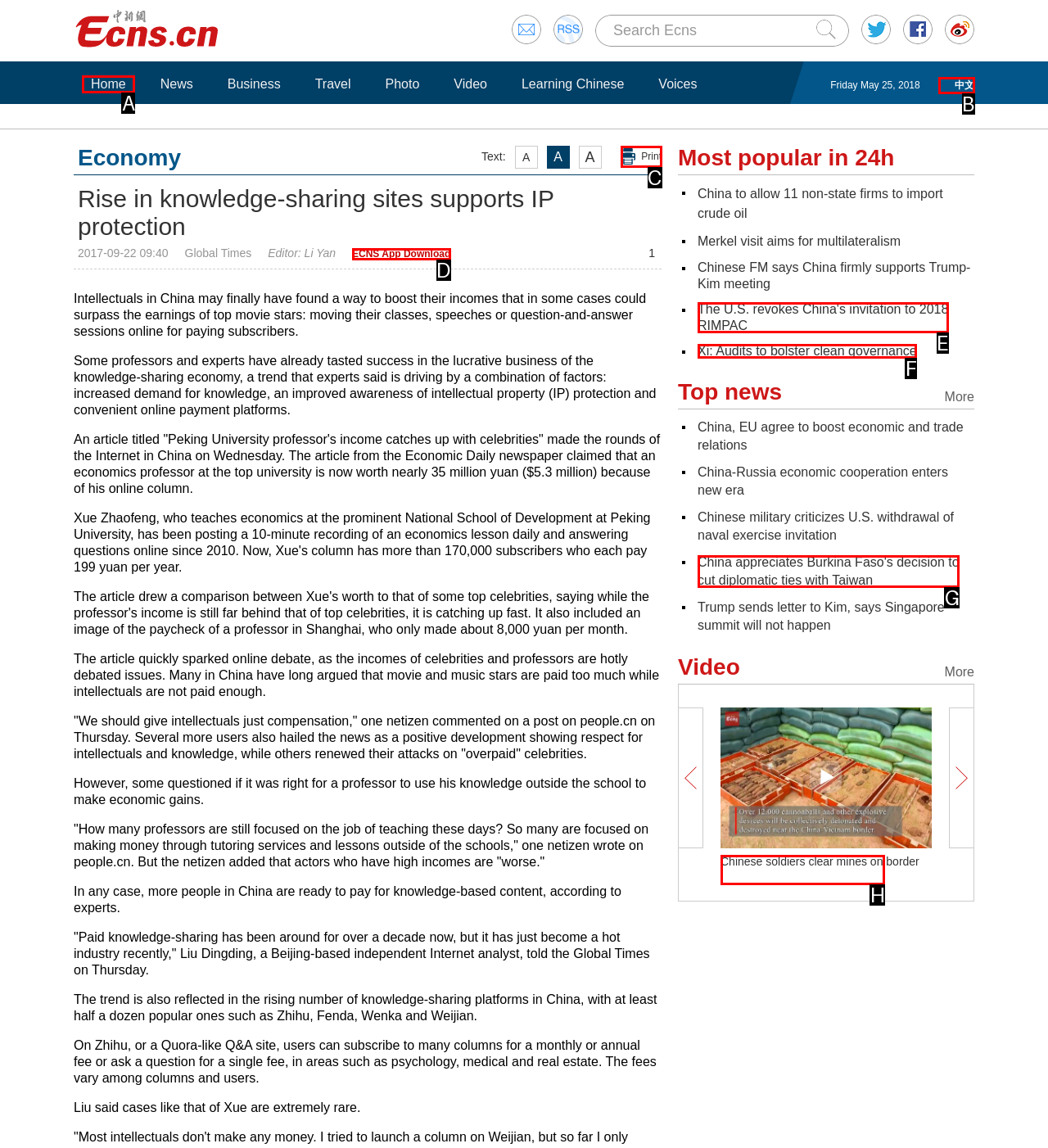Match the element description: ECNS App Download to the correct HTML element. Answer with the letter of the selected option.

D